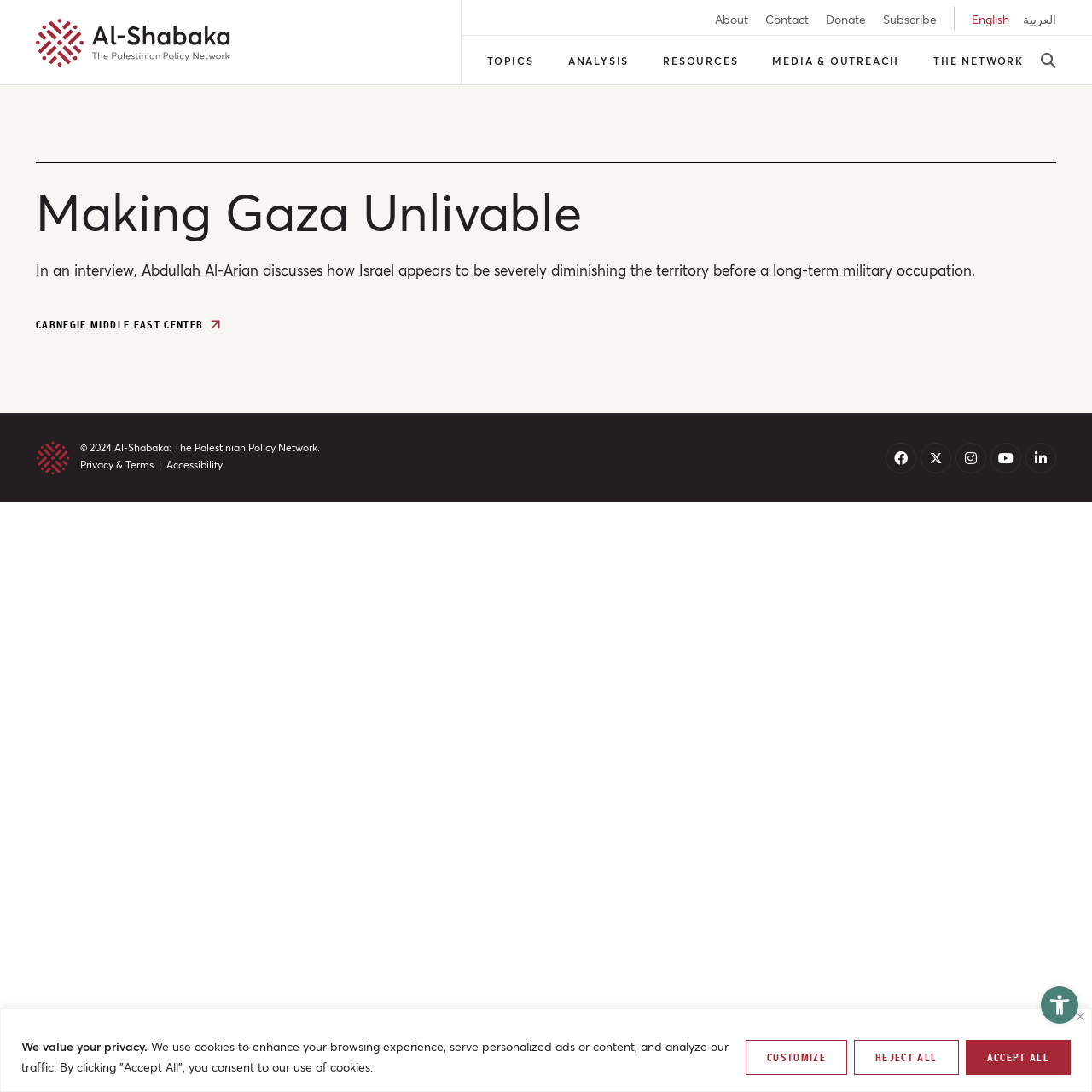Find the bounding box coordinates of the clickable element required to execute the following instruction: "Read the article about making Gaza unlivable". Provide the coordinates as four float numbers between 0 and 1, i.e., [left, top, right, bottom].

[0.033, 0.165, 0.967, 0.223]